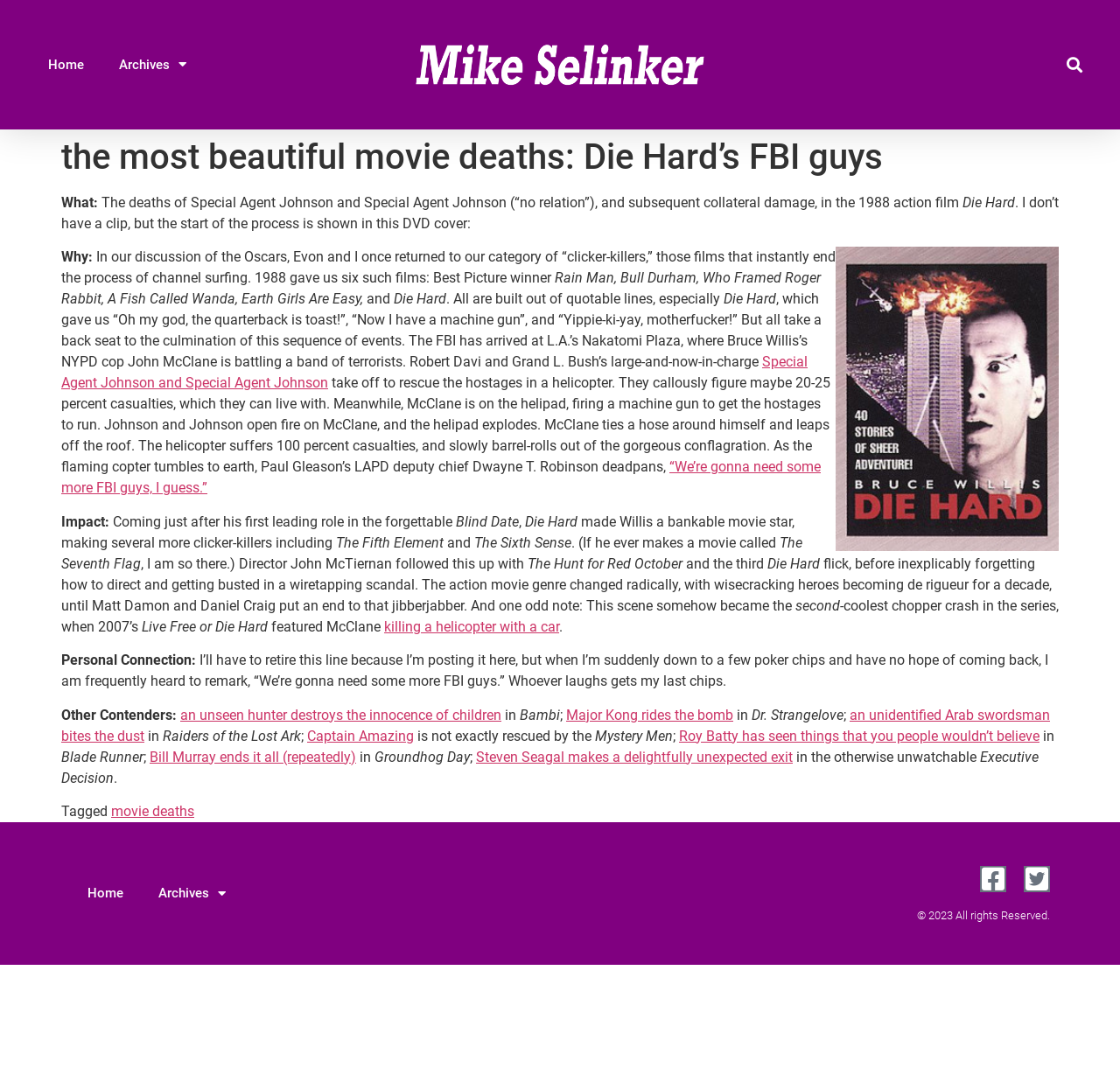Analyze the image and deliver a detailed answer to the question: What is the name of the movie mentioned as the third Die Hard flick?

The article mentions that the third Die Hard flick is Live Free or Die Hard, released in 2007, which featured McClane killing a helicopter with a car.